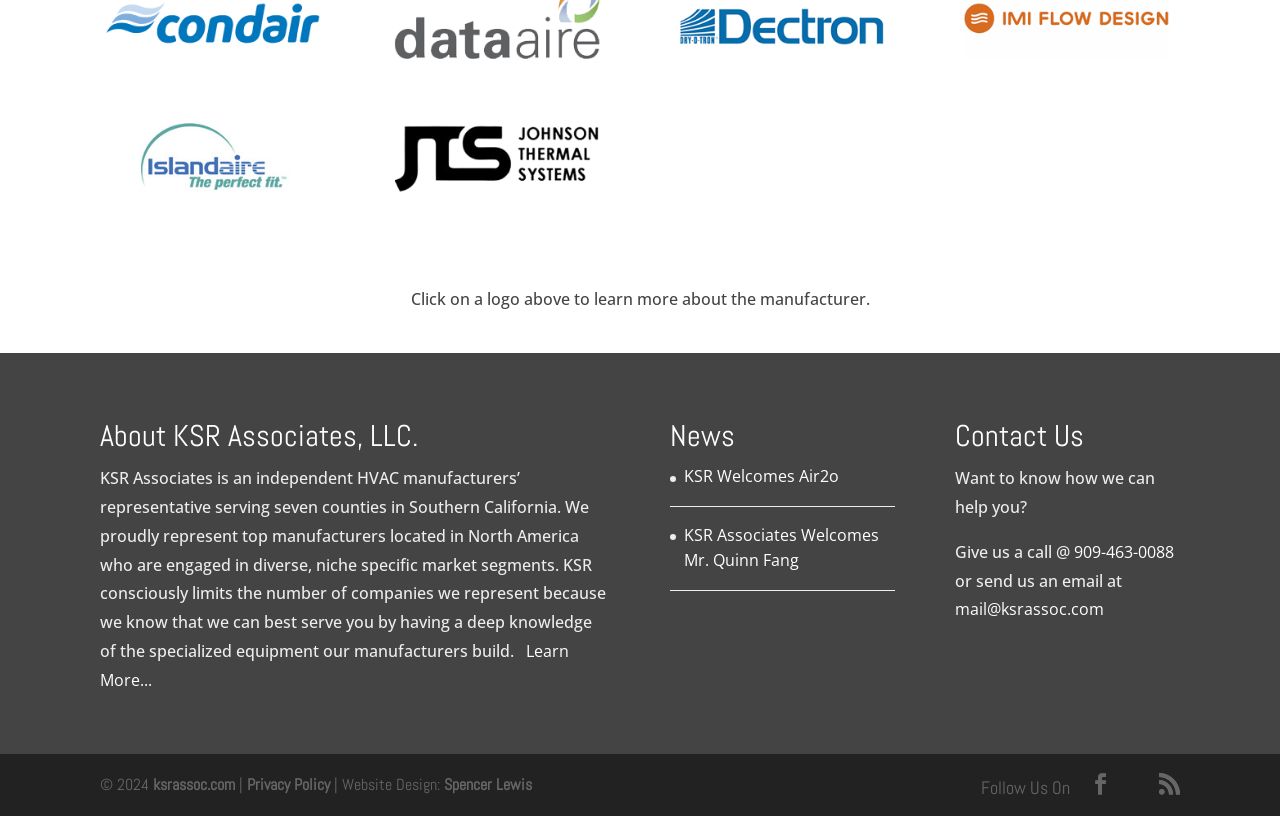Please locate the UI element described by "Facebook" and provide its bounding box coordinates.

[0.852, 0.942, 0.868, 0.982]